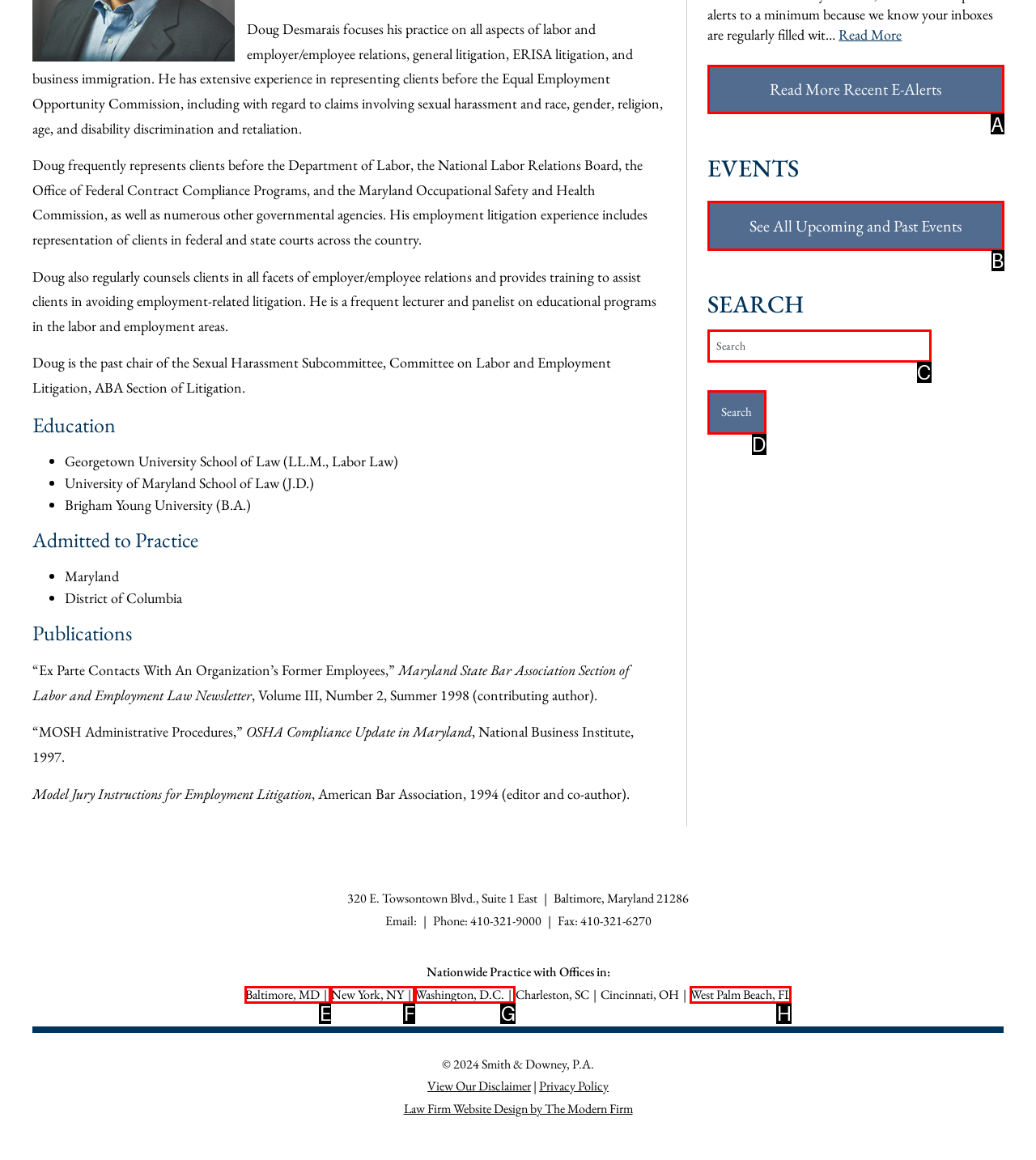Select the option that fits this description: New York, NY
Answer with the corresponding letter directly.

F